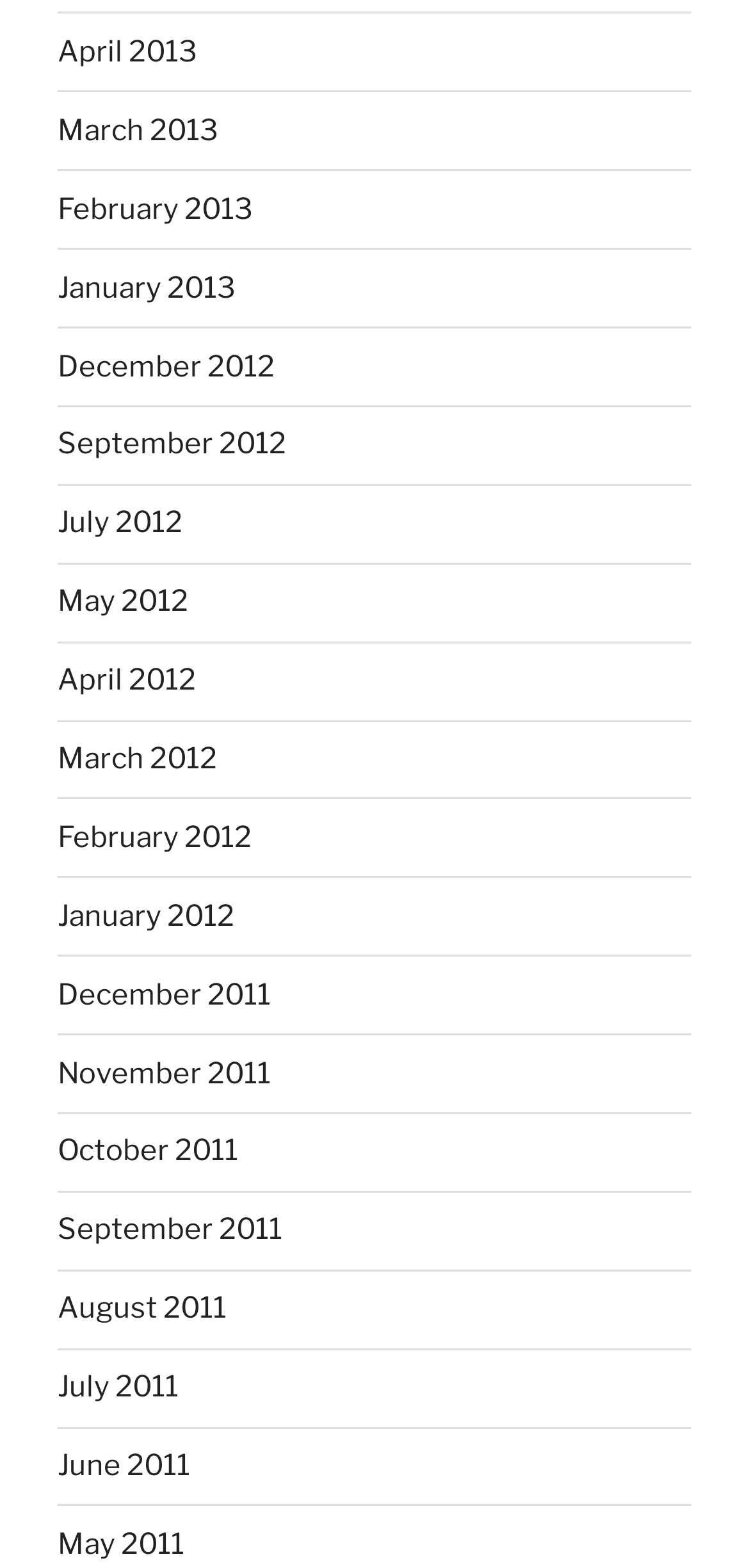From the webpage screenshot, identify the region described by November 2011. Provide the bounding box coordinates as (top-left x, top-left y, bottom-right x, bottom-right y), with each value being a floating point number between 0 and 1.

[0.077, 0.673, 0.362, 0.695]